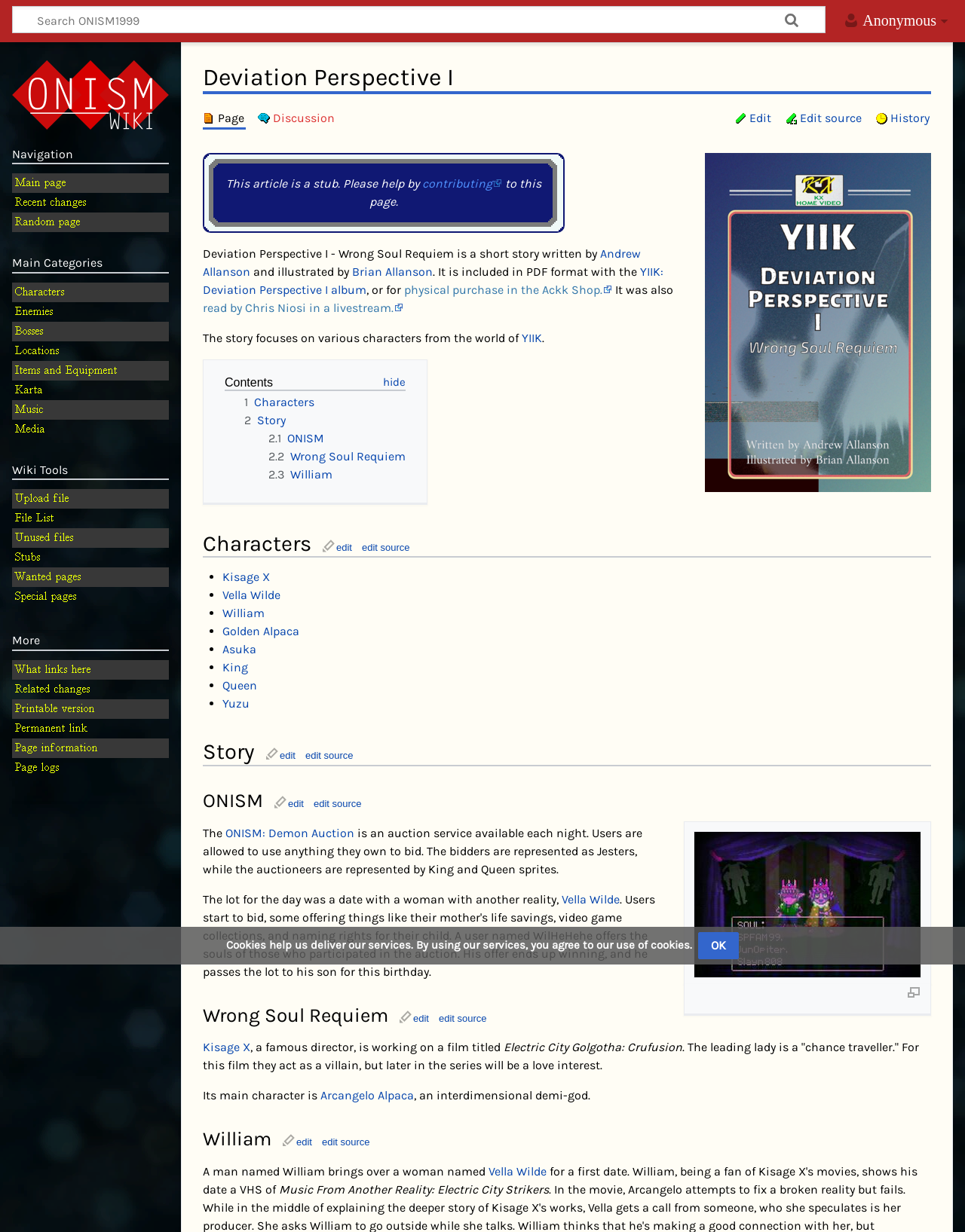Generate the text of the webpage's primary heading.

Deviation Perspective I